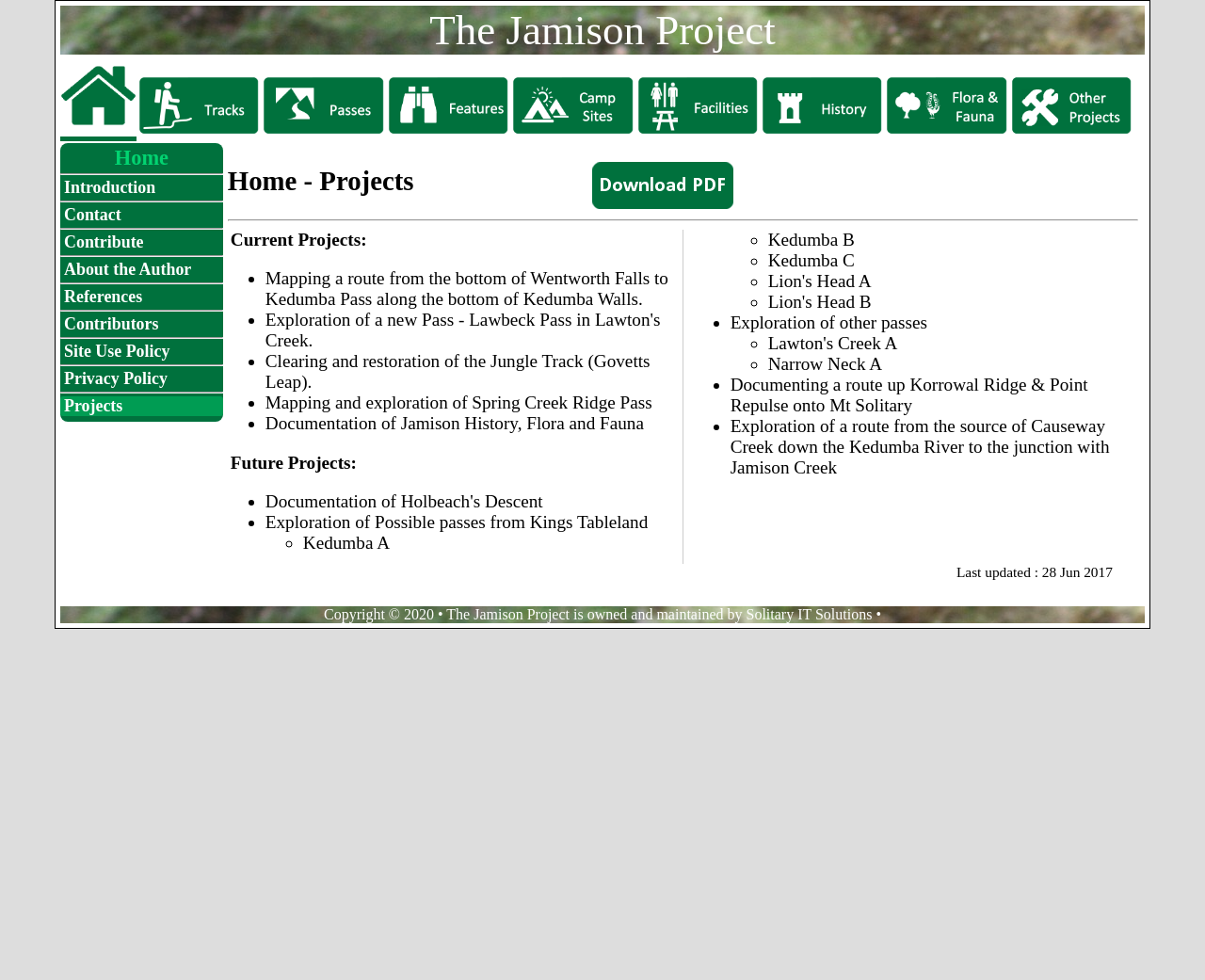Determine the bounding box coordinates for the area that needs to be clicked to fulfill this task: "View the Introduction page". The coordinates must be given as four float numbers between 0 and 1, i.e., [left, top, right, bottom].

[0.05, 0.181, 0.185, 0.202]